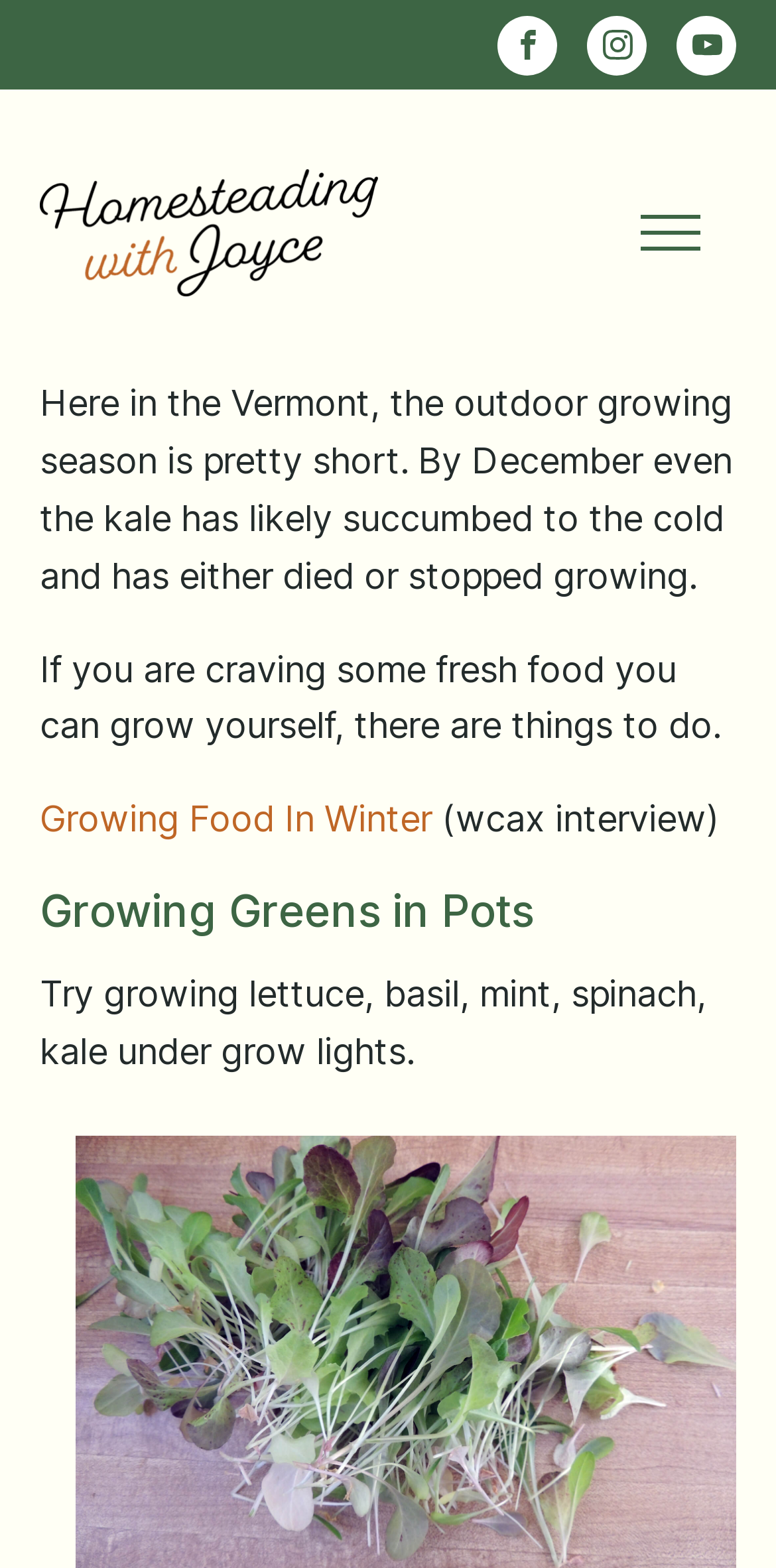What type of food is mentioned in the article?
Answer the question with detailed information derived from the image.

I found the answer by reading the text 'Try growing lettuce, basil, mint, spinach, kale under grow lights.' which mentions these types of food.